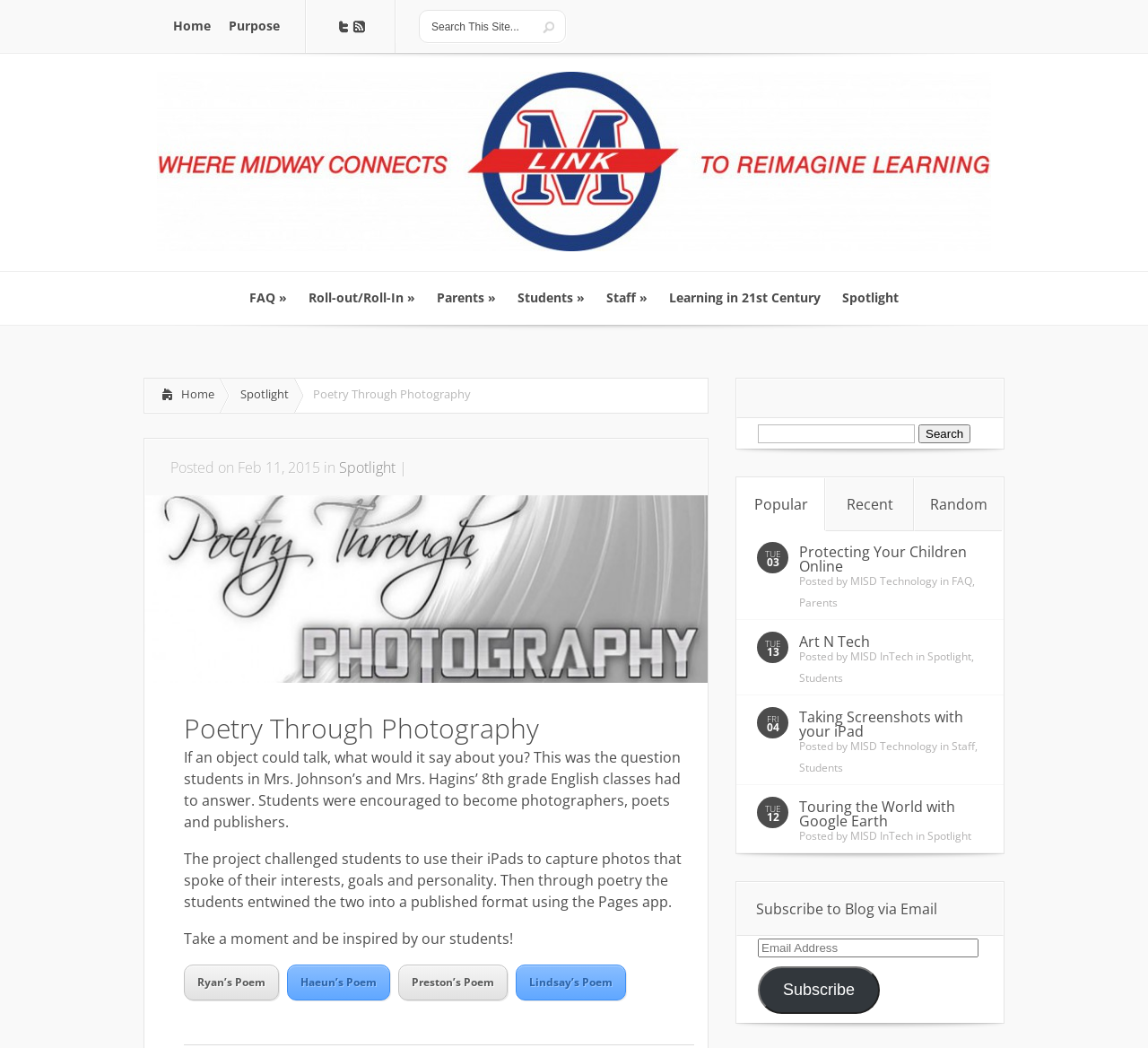Answer the question in a single word or phrase:
How many images are there on the page?

3